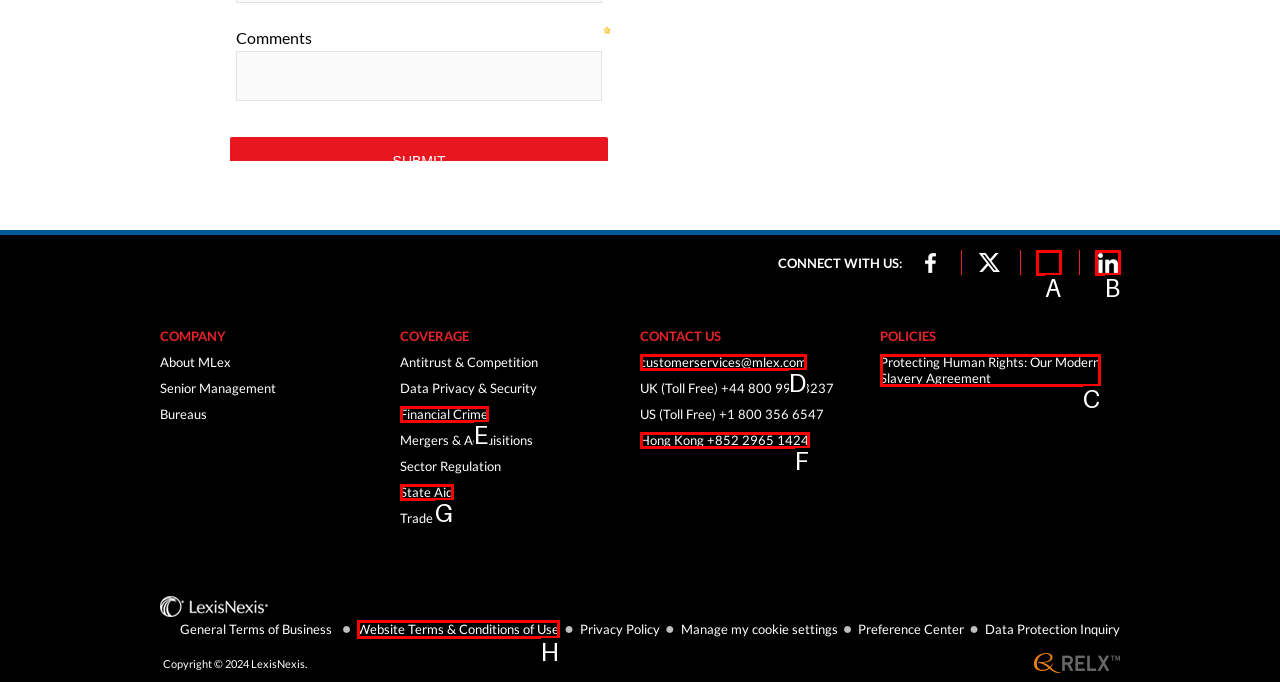Identify the correct UI element to click on to achieve the task: Contact customer services. Provide the letter of the appropriate element directly from the available choices.

D